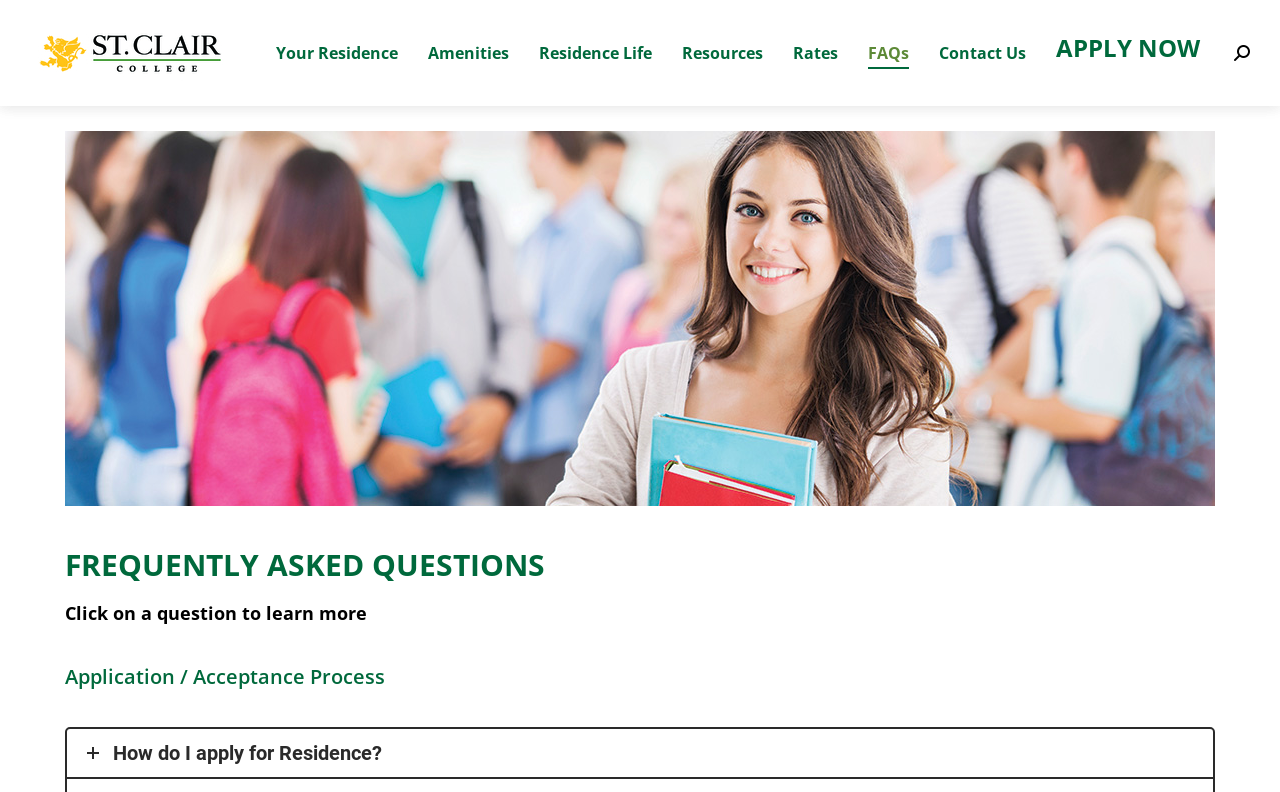Locate the bounding box coordinates of the area you need to click to fulfill this instruction: 'Download 2024 Global Food and Drink Trends'. The coordinates must be in the form of four float numbers ranging from 0 to 1: [left, top, right, bottom].

None